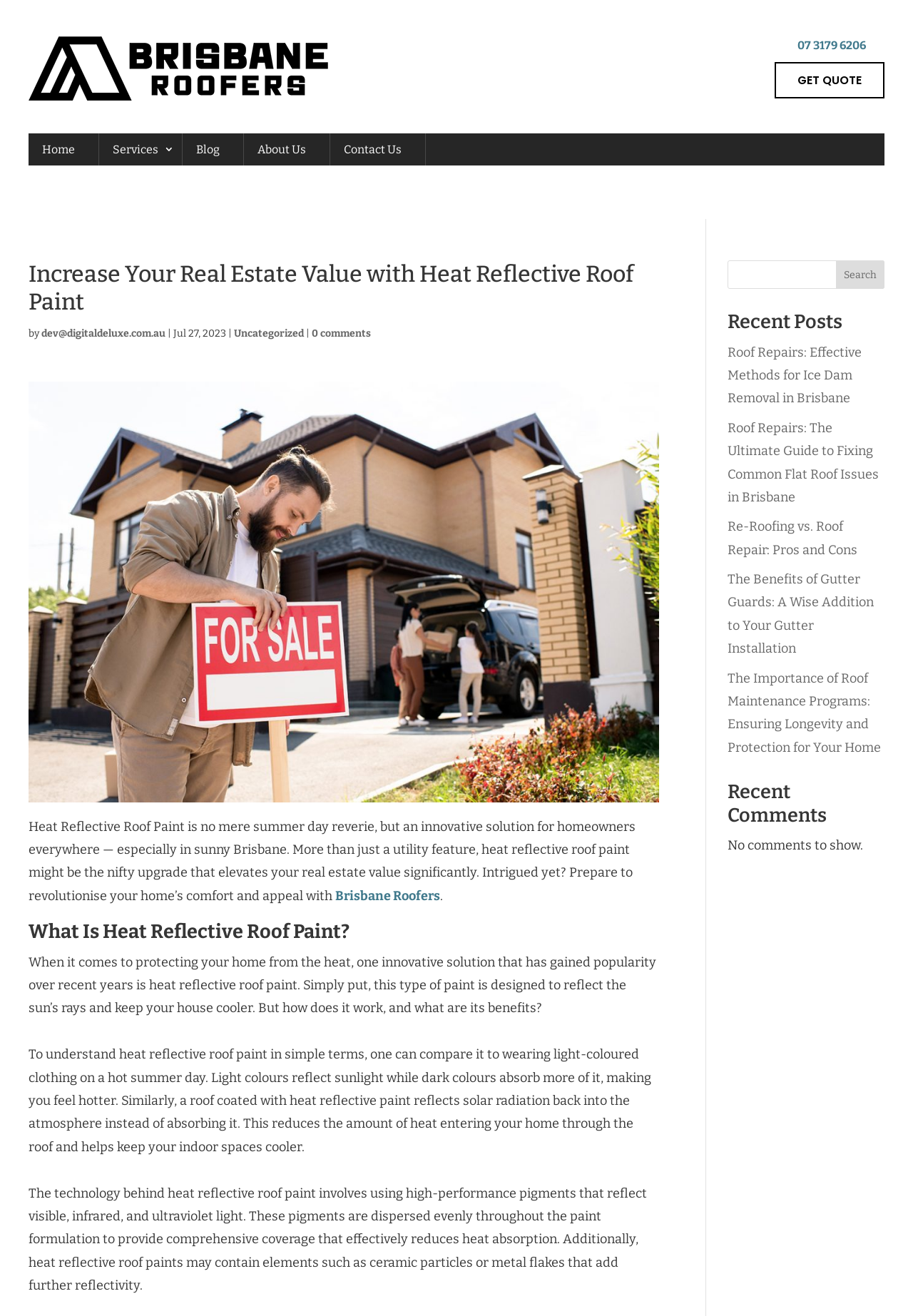What is the type of image shown on the webpage?
Using the image, provide a concise answer in one word or a short phrase.

House with for sale sign